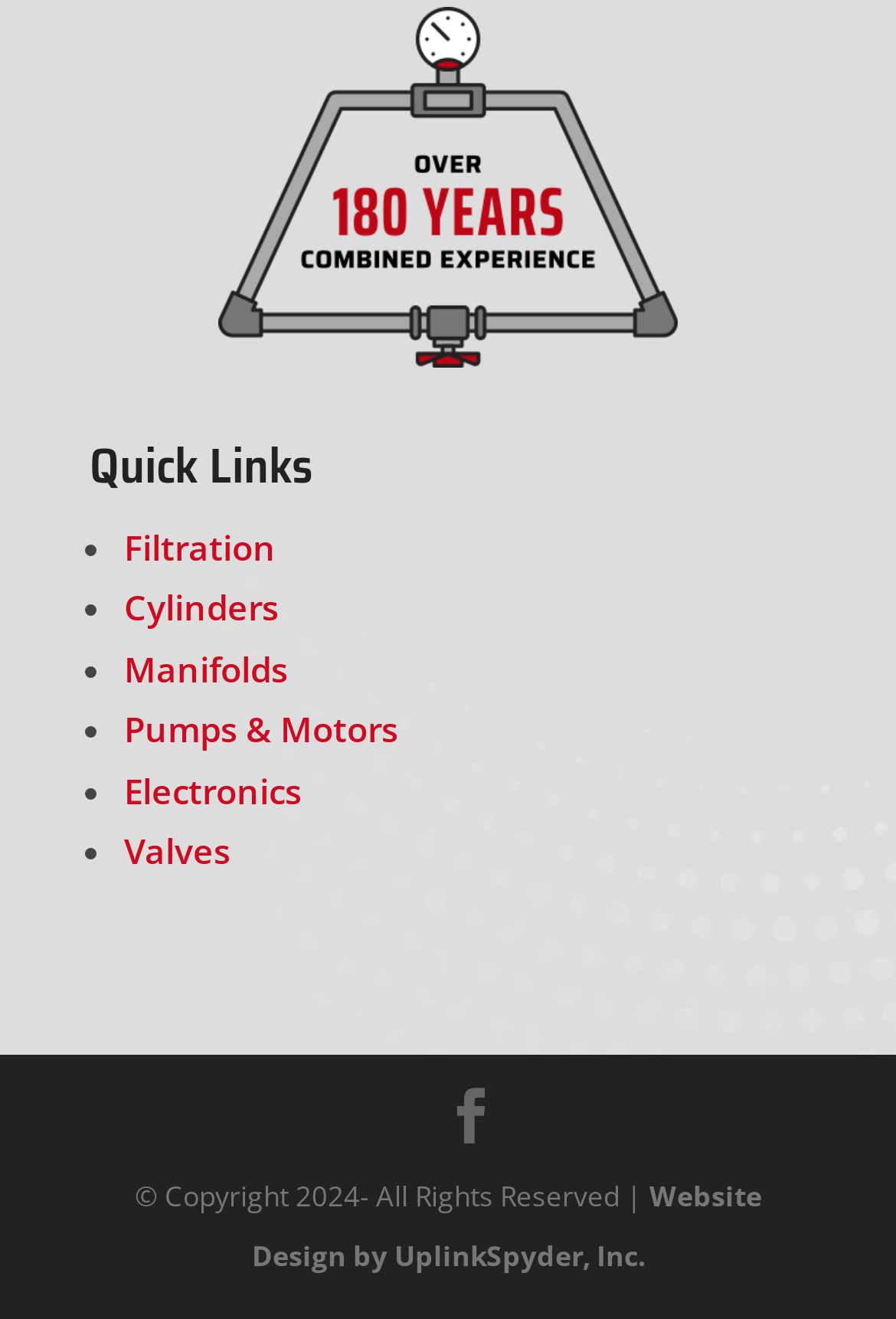Answer with a single word or phrase: 
What is the shape of the icon in the link?

unknown